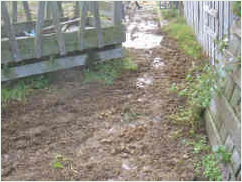Identify and describe all the elements present in the image.

The image illustrates a condition of pasture land impacted by neglect and poor management practices. The foreground shows a muddy path with uneven ground, suggesting water accumulation and lack of proper drainage. Sparse vegetation is visible along the edges, indicating an environmental struggle for sustenance. The surrounding area, partially obscured by wooden structures, further points to the close proximity of farming infrastructure. This visual representation aligns with discussions about managing pasture failures, highlighting the need for improved land management techniques.